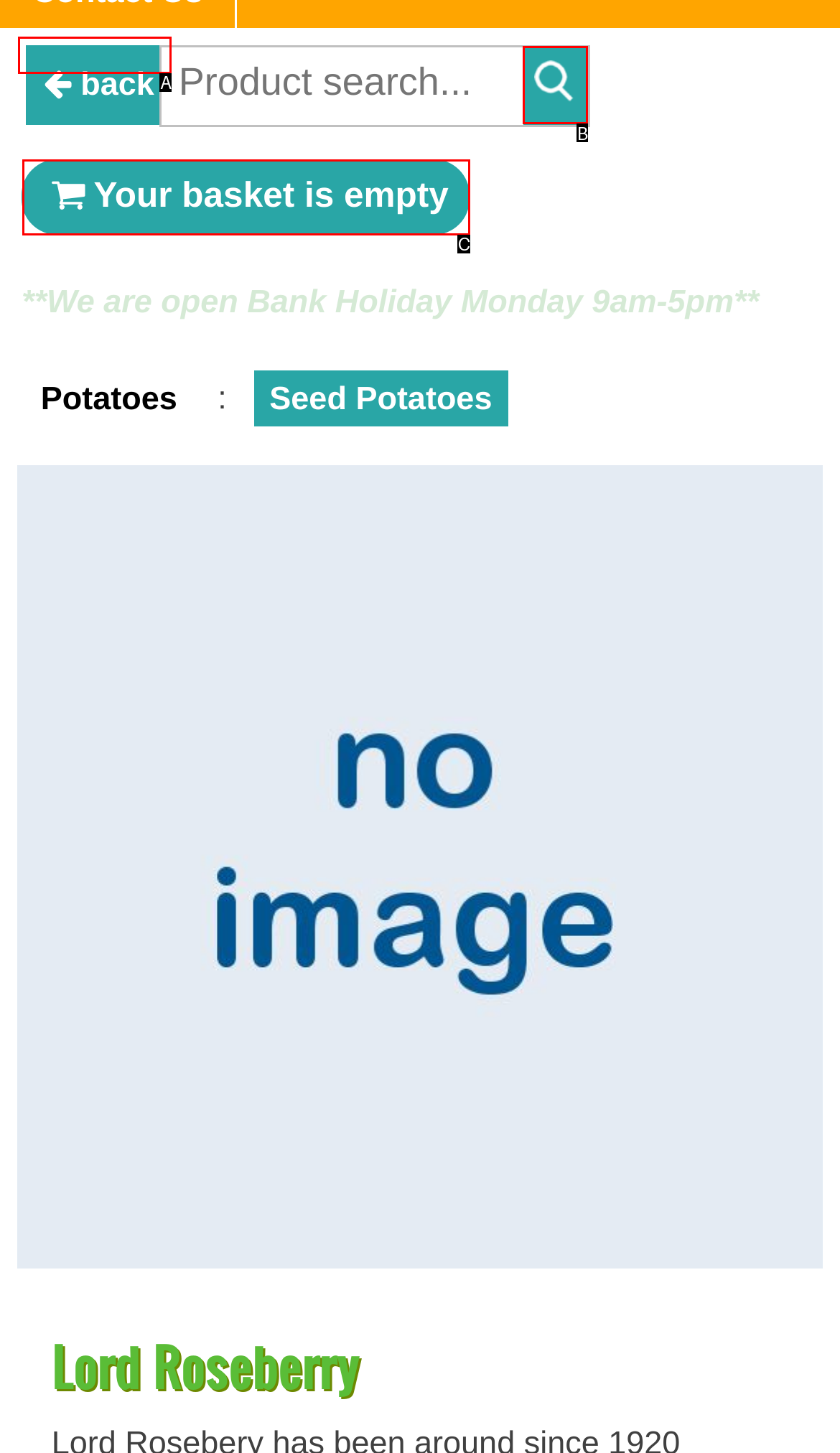Match the description: Your basket is empty to the correct HTML element. Provide the letter of your choice from the given options.

C